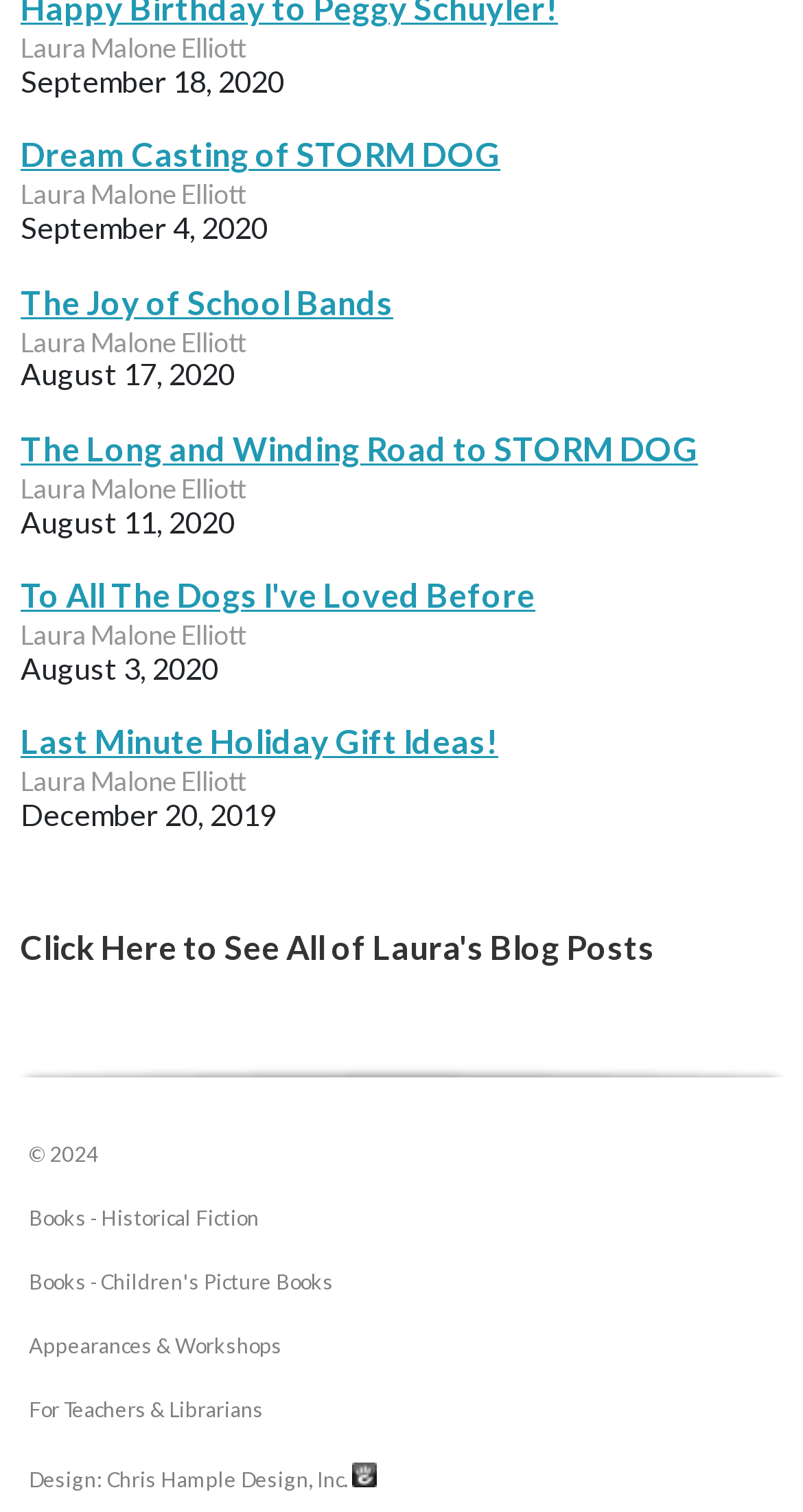Identify the bounding box for the given UI element using the description provided. Coordinates should be in the format (top-left x, top-left y, bottom-right x, bottom-right y) and must be between 0 and 1. Here is the description: Books - Historical Fiction

[0.036, 0.799, 0.887, 0.814]